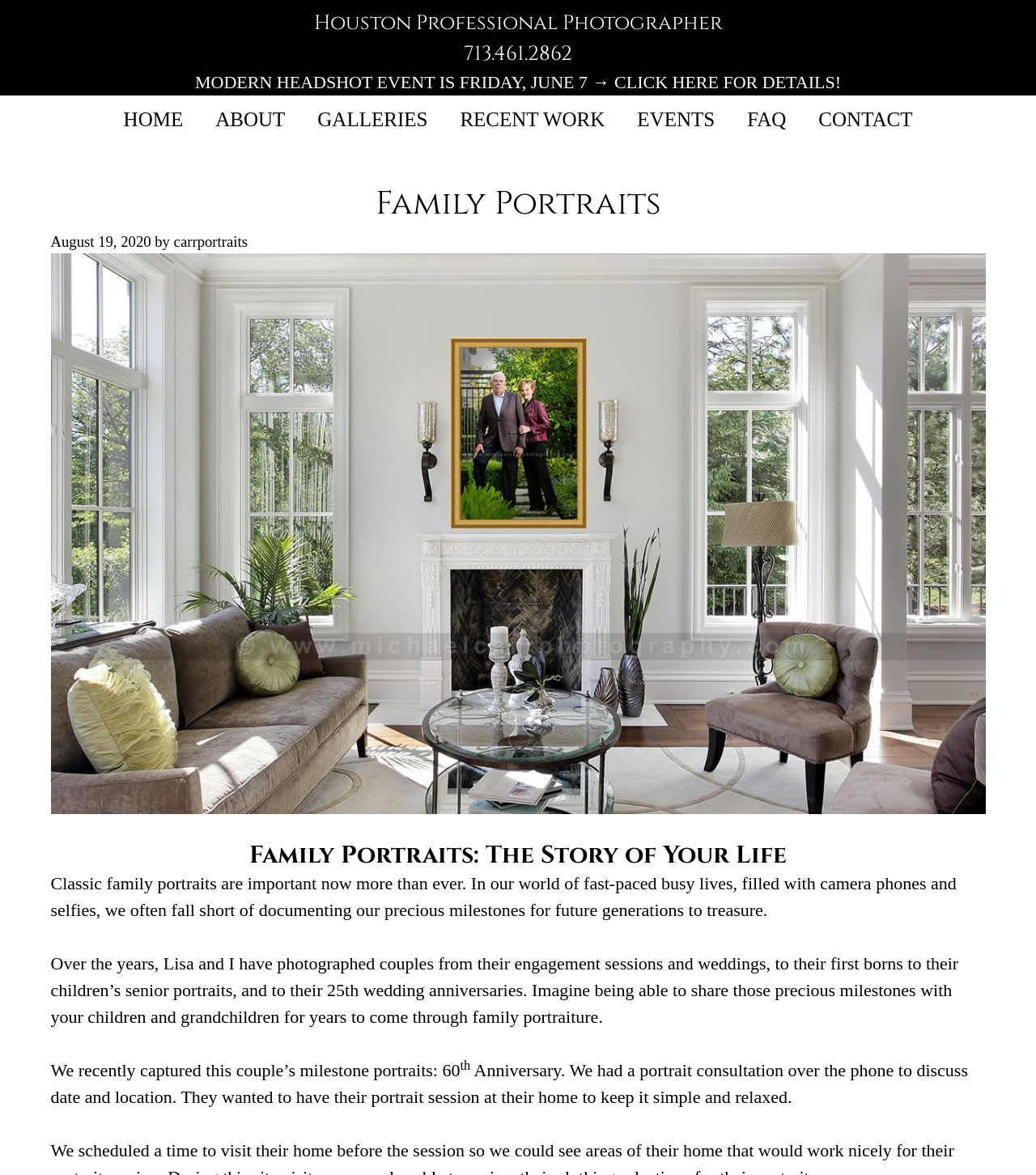Extract the bounding box coordinates of the UI element described: "ABOUT". Provide the coordinates in the format [left, top, right, bottom] with values ranging from 0 to 1.

[0.192, 0.081, 0.291, 0.123]